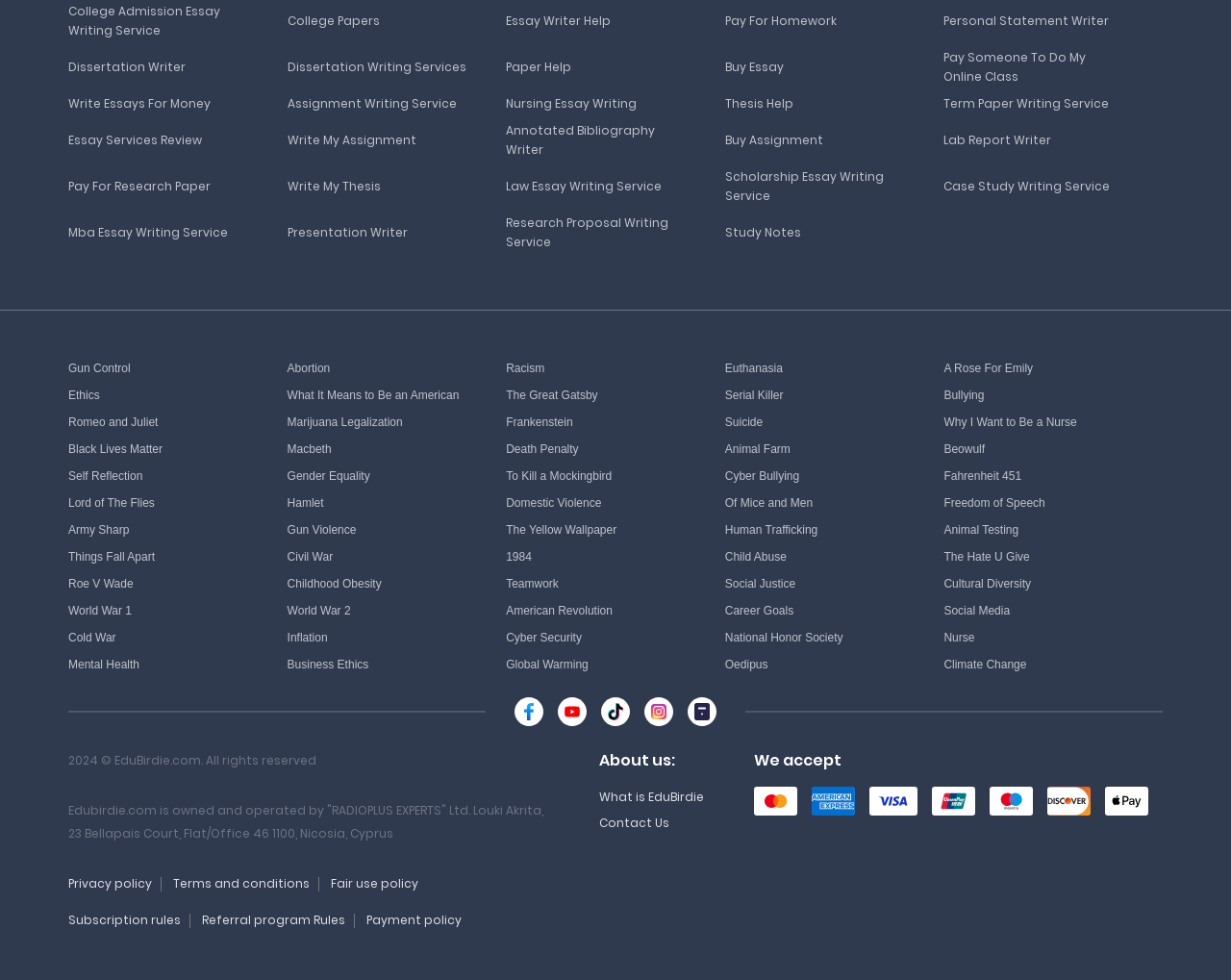What is the topic of the link at the bottom left corner of the webpage?
Refer to the screenshot and answer in one word or phrase.

World War 1